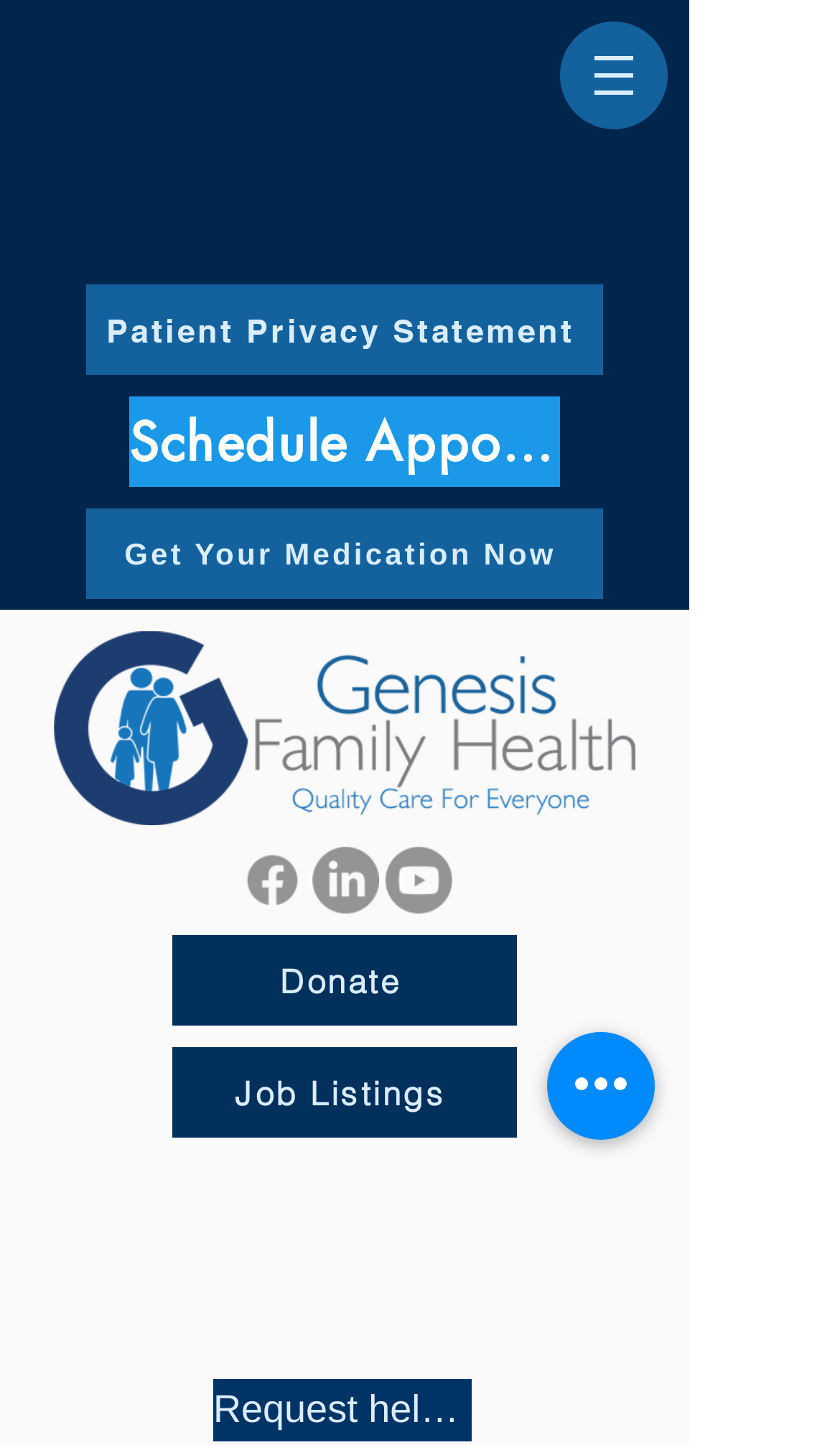Extract the bounding box coordinates for the HTML element that matches this description: "aria-label="Facebook"". The coordinates should be four float numbers between 0 and 1, i.e., [left, top, right, bottom].

[0.285, 0.586, 0.364, 0.632]